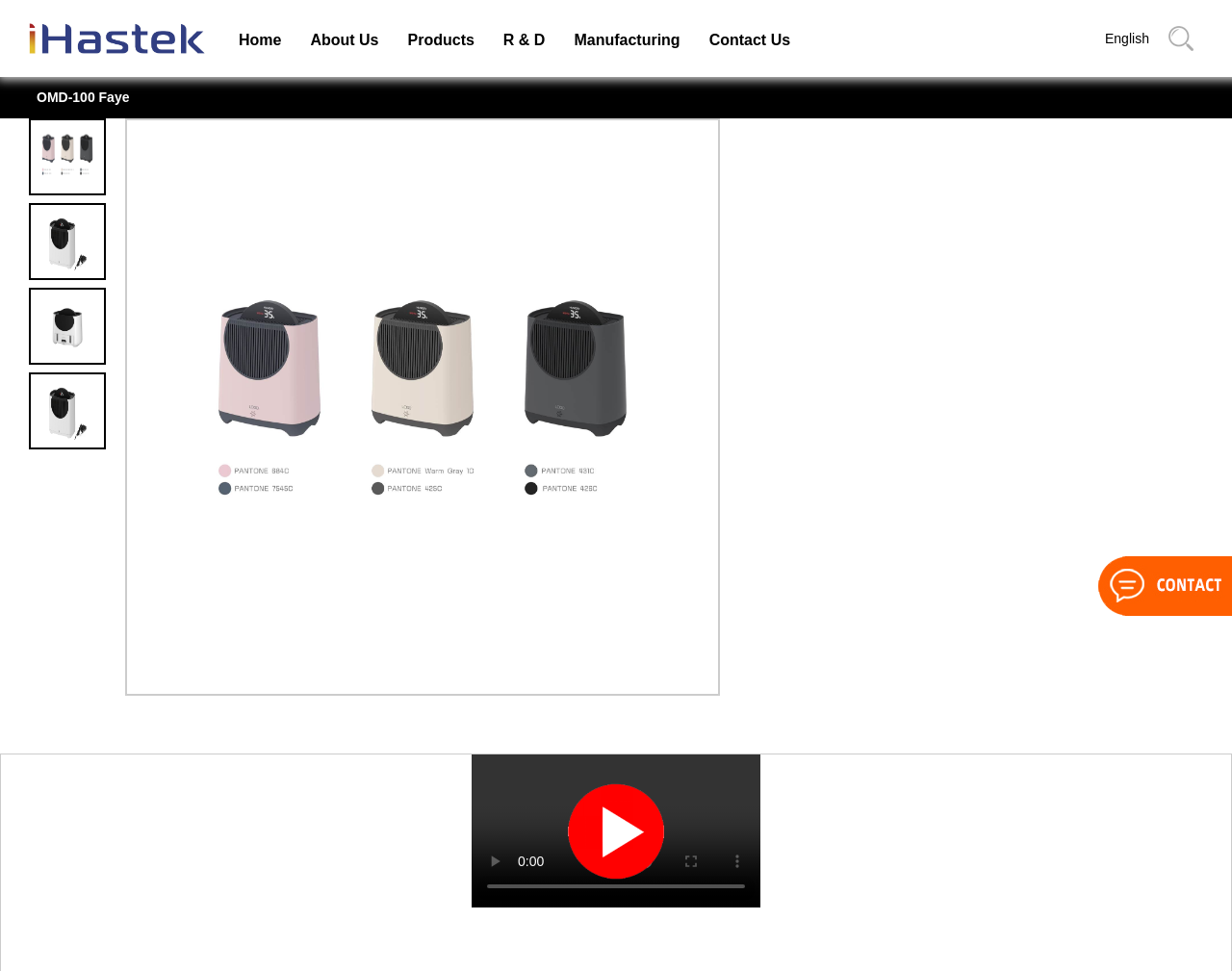Given the description "Home", determine the bounding box of the corresponding UI element.

[0.182, 0.028, 0.24, 0.055]